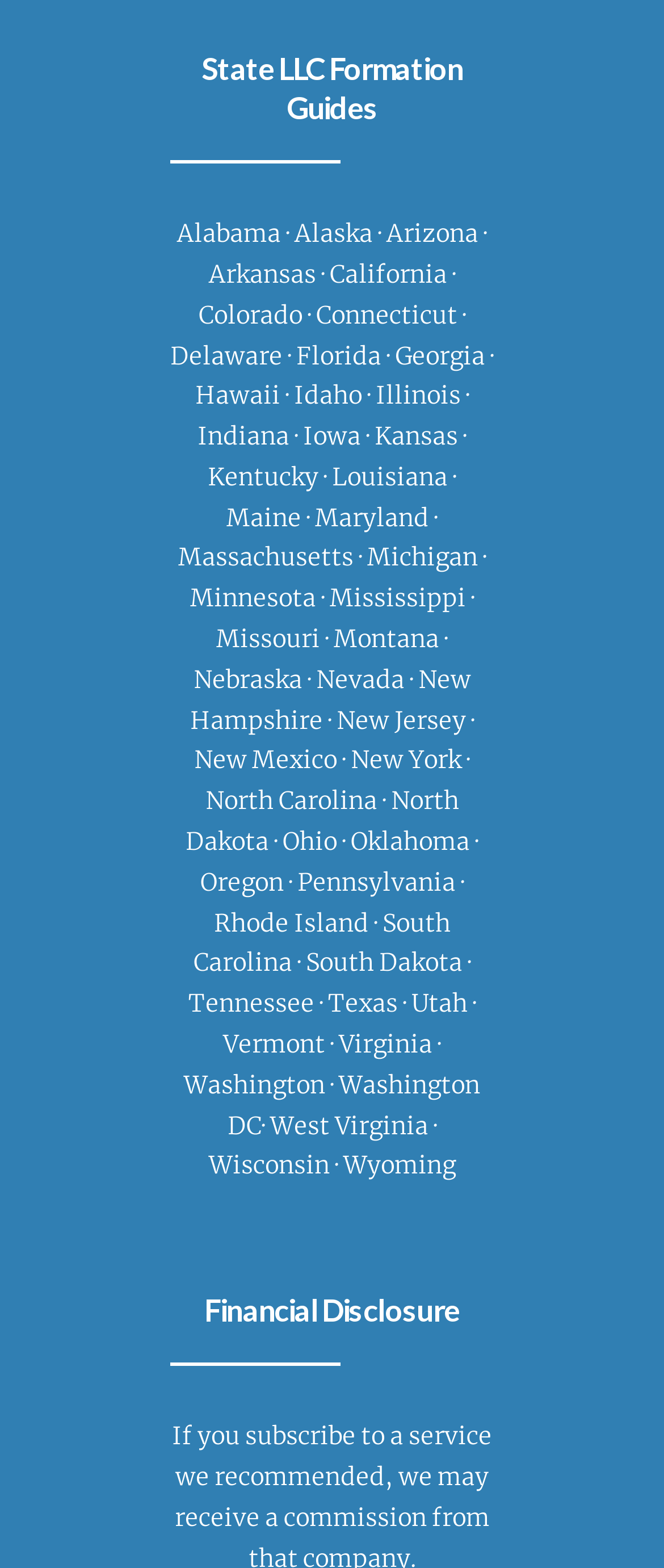How many states are listed on this webpage?
Respond with a short answer, either a single word or a phrase, based on the image.

50